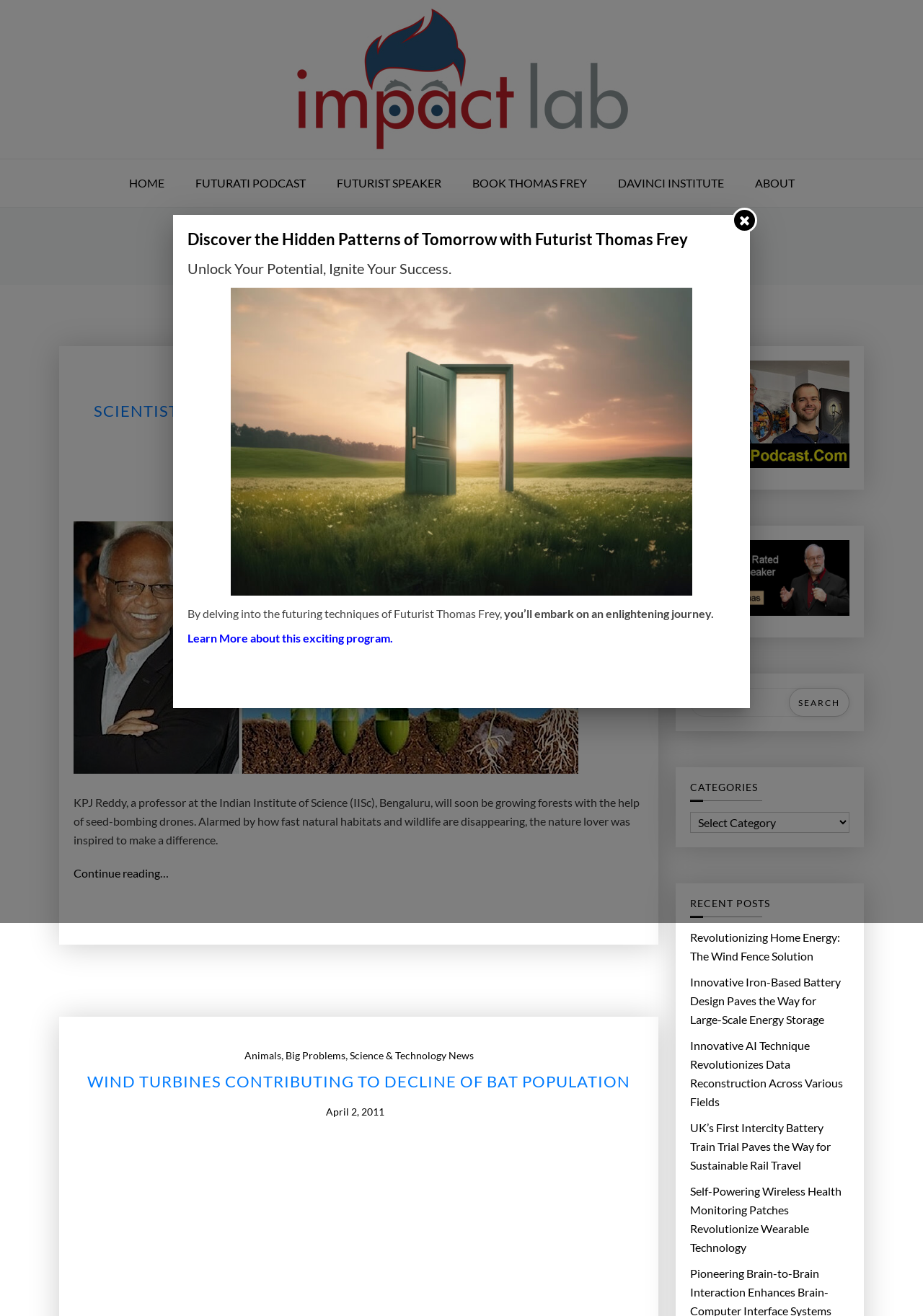Pinpoint the bounding box coordinates for the area that should be clicked to perform the following instruction: "Search for something".

[0.748, 0.523, 0.92, 0.545]